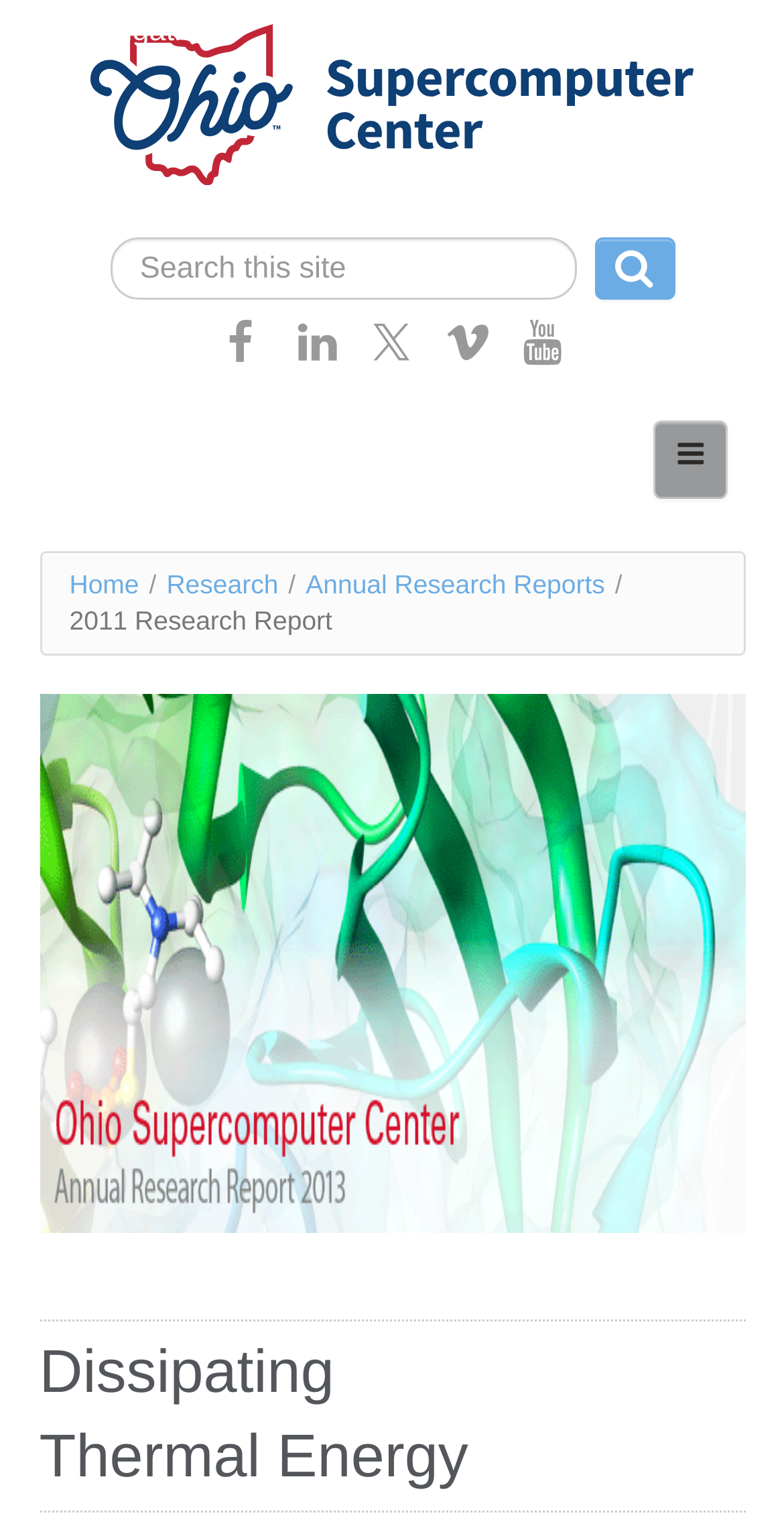Explain the features and main sections of the webpage comprehensively.

The webpage is about the Ohio Supercomputer Center, specifically focusing on dissipating thermal energy. At the top left corner, there is a link to skip navigation. Next to it, there is a link to the Ohio Supercomputer Center, accompanied by an image of the center's logo. 

On the top right corner, there are social media links, including Facebook, LinkedIn, Twitter, Vimeo, and YouTube, each represented by an icon. Below these links, there is a search form with a search bar and a search button.

On the left side of the page, there is a menu with links to various sections, including Home, About, Services, Case Studies, Resources, Research, Education, Contact Us, and Access OSC. The menu is toggleable, with a button to open or close it.

In the main content area, there is a heading that says "You are here" followed by a breadcrumb trail showing the current location, which is "Home > Research > Annual Research Reports". Below this, there is a link to a 2011 Research Report, accompanied by a banner image.

At the very top of the page, there is a heading that says "Dissipating Thermal Energy", which is the main topic of the page. The meta description provides a brief summary of the topic, mentioning the increasing demand for electronic devices and the resulting heat generation.